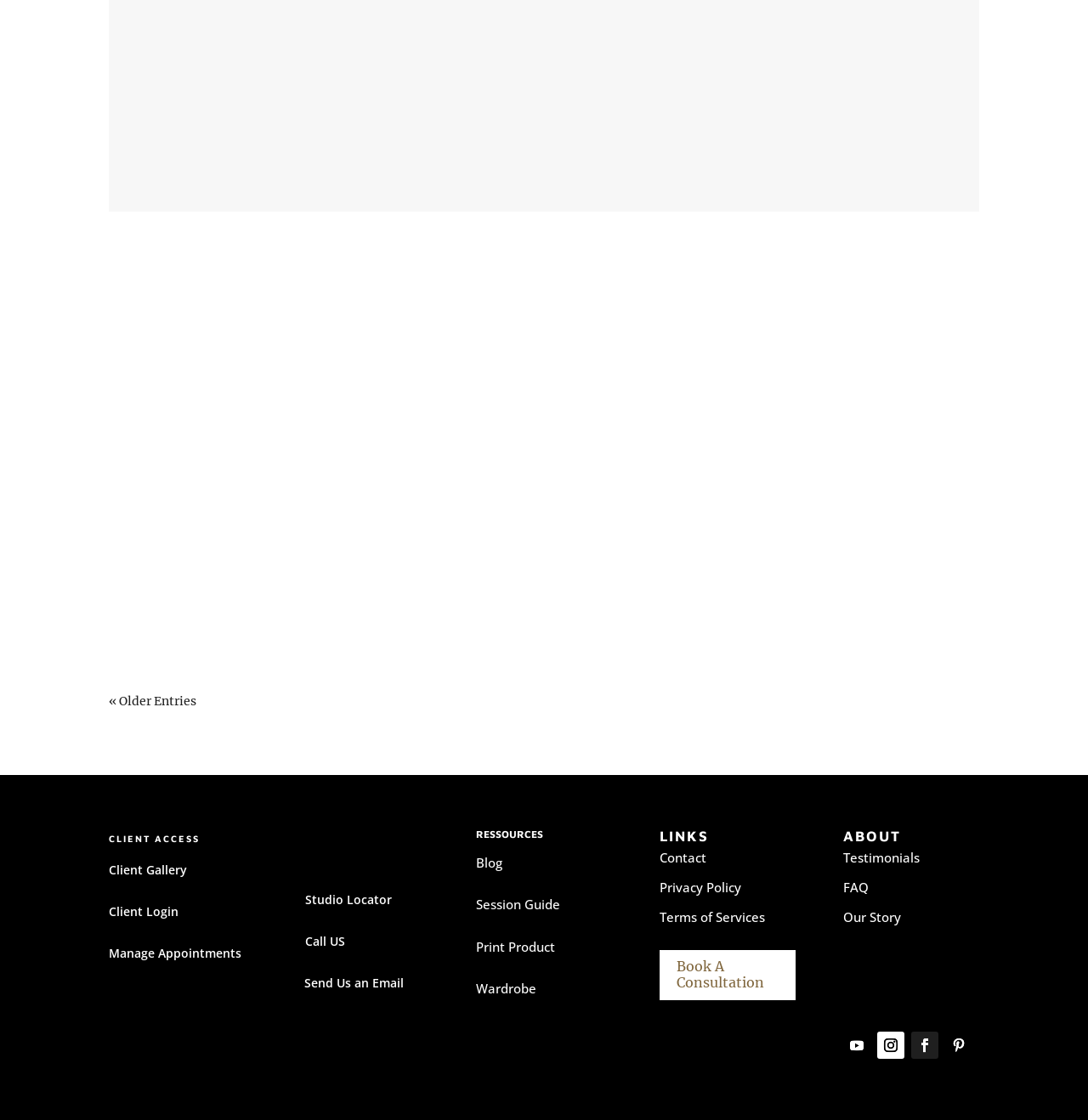What is the purpose of the 'Client Access' section?
From the image, provide a succinct answer in one word or a short phrase.

To provide access to clients